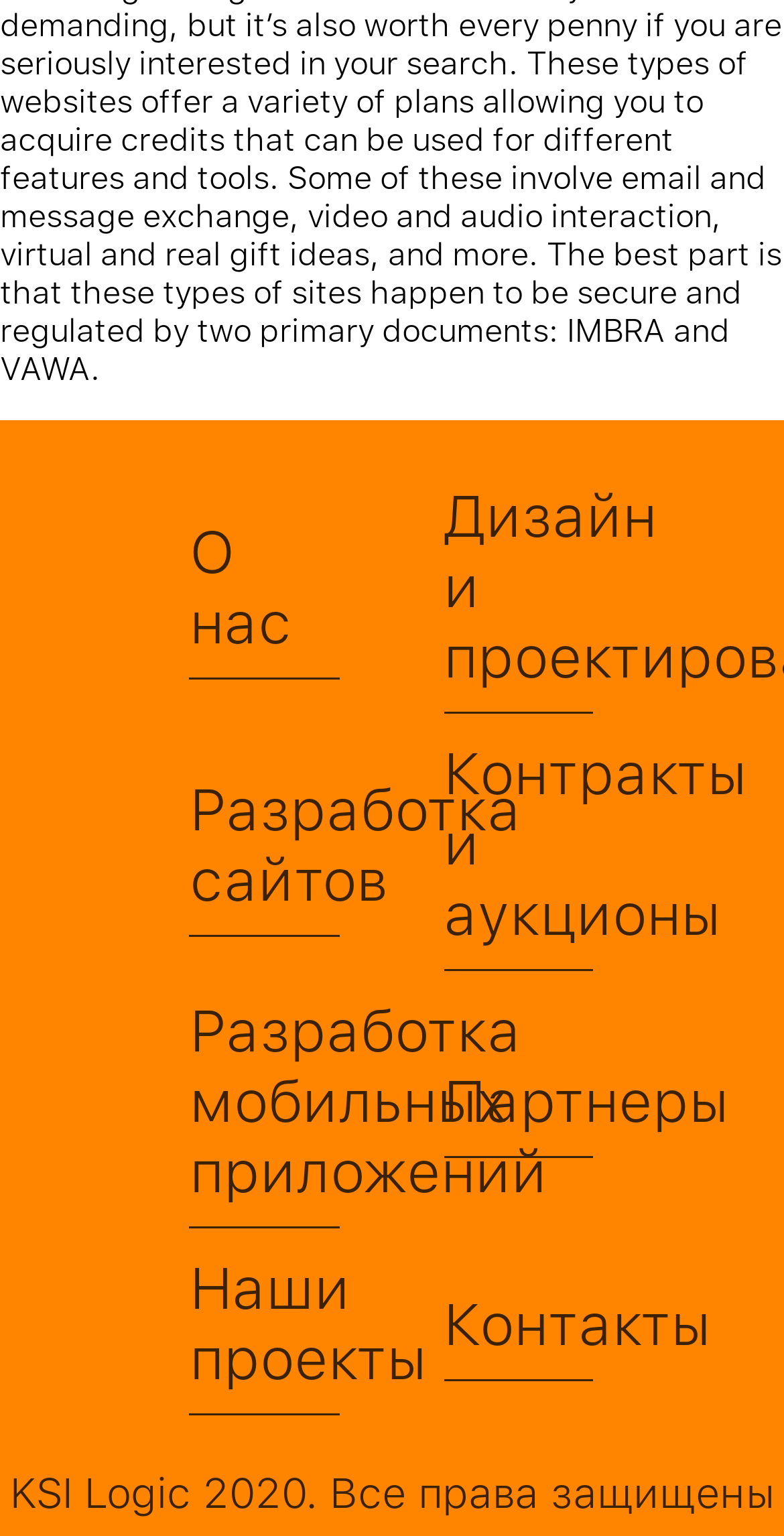Locate the bounding box of the UI element described by: "Разработка мобильных приложений" in the given webpage screenshot.

[0.242, 0.648, 0.432, 0.8]